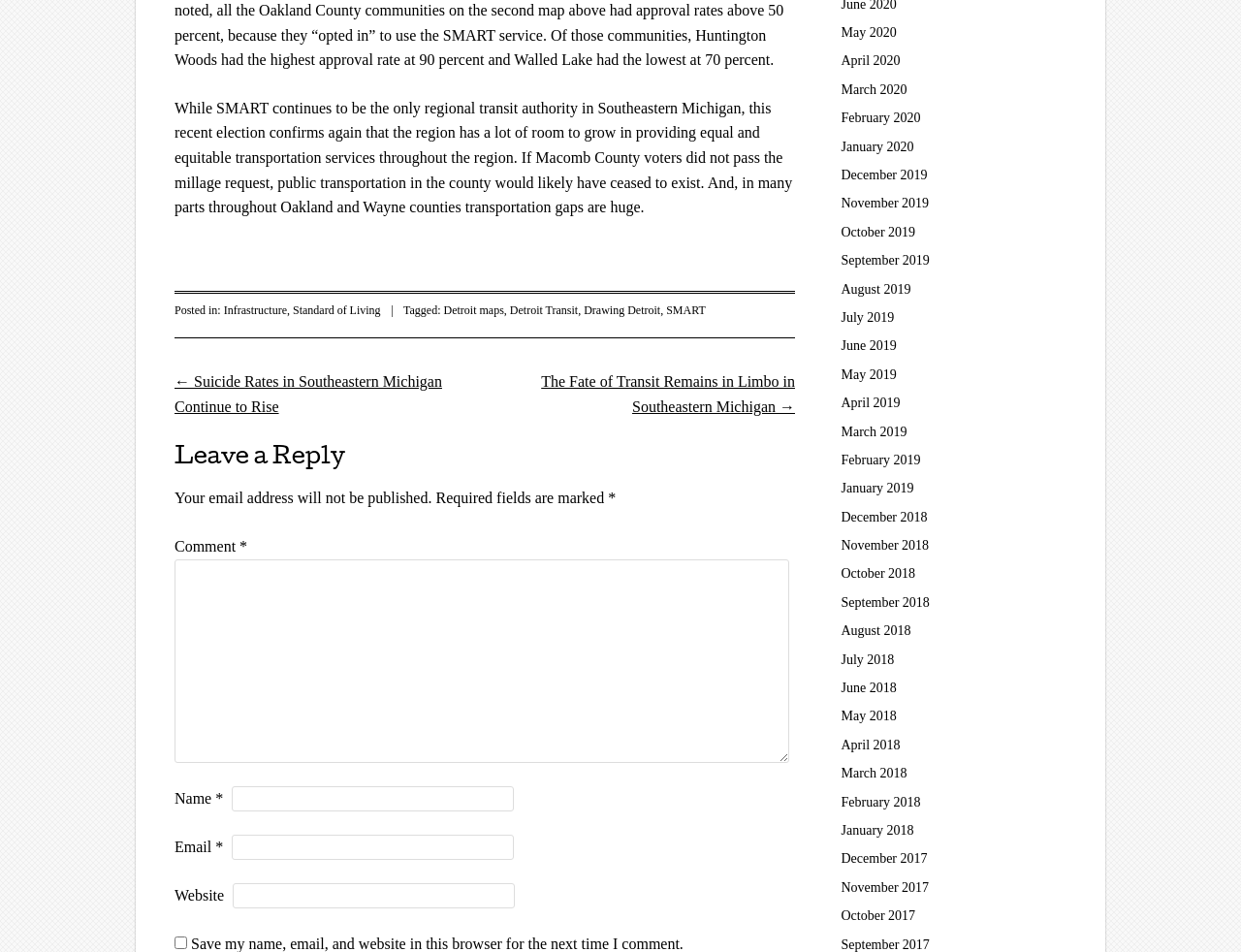What is the purpose of the comment section?
Please ensure your answer to the question is detailed and covers all necessary aspects.

The comment section is provided for users to leave a reply or comment on the post, with fields for name, email, and website, and an option to save the information for future comments.